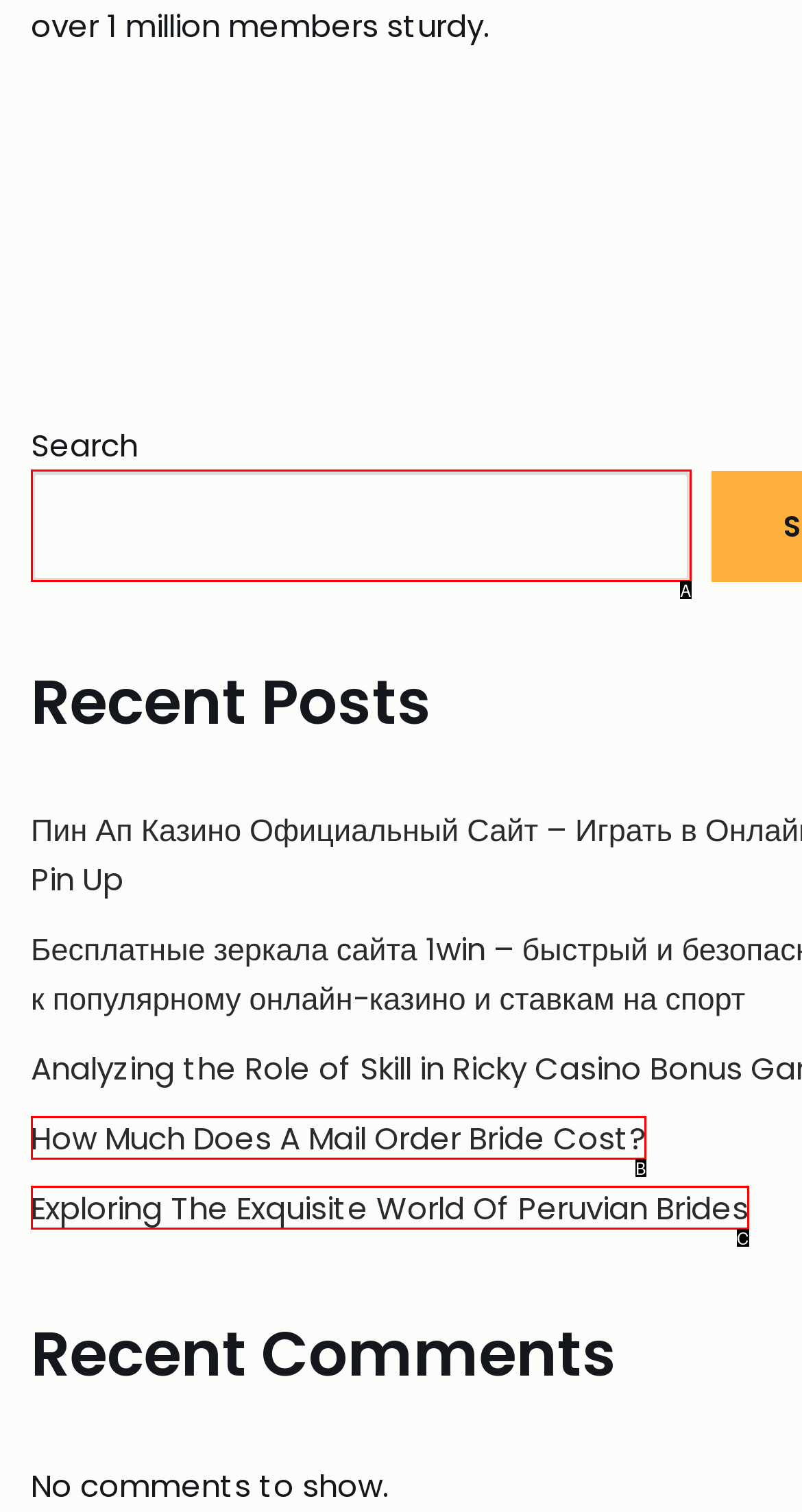Given the description: parent_node: Search name="s"
Identify the letter of the matching UI element from the options.

A